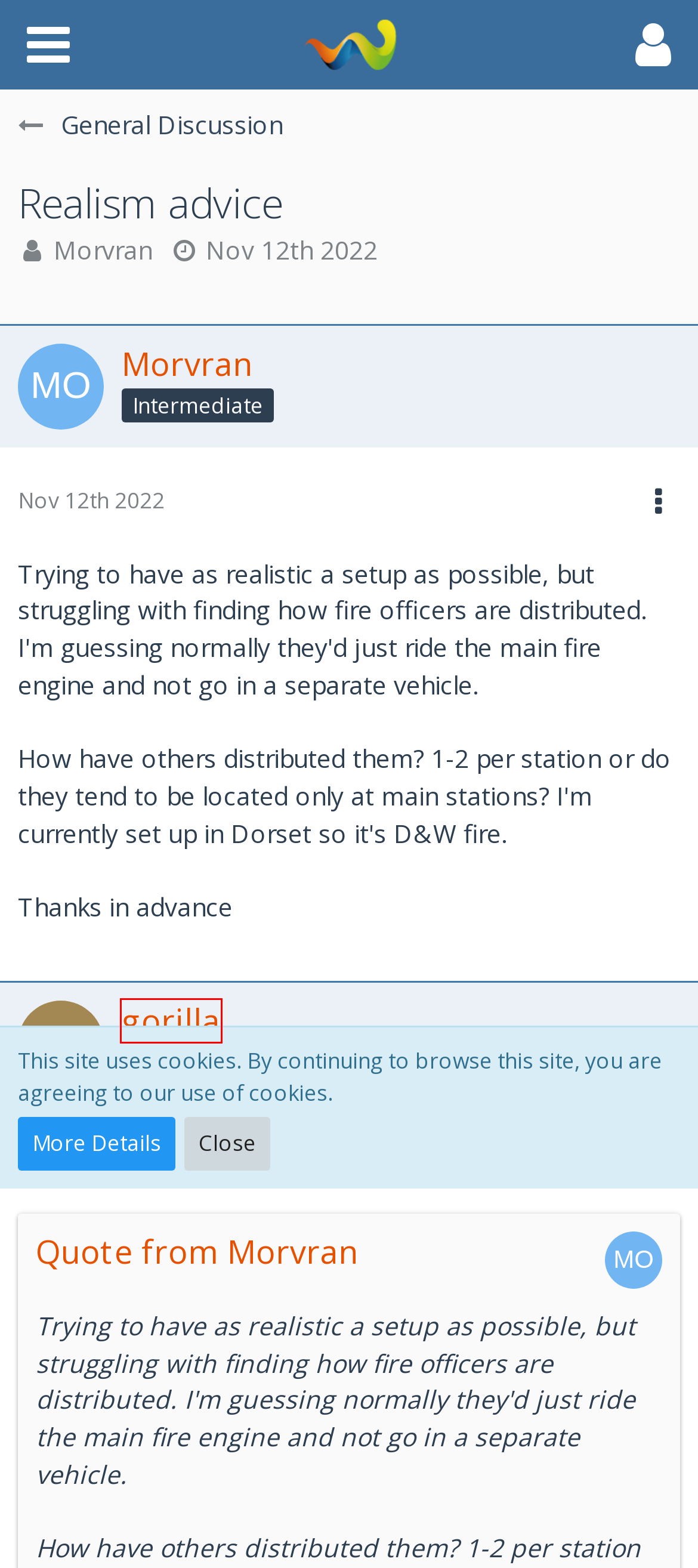You are looking at a webpage screenshot with a red bounding box around an element. Pick the description that best matches the new webpage after interacting with the element in the red bounding box. The possible descriptions are:
A. Morvran - Members - Mission Chief Board
B. gorilla - Members - Mission Chief Board
C. General Discussion - Mission Chief Board
D. Disclaimer - Mission Chief Board
E. Cookie Policy - Mission Chief Board
F. Wizz - Members - Mission Chief Board
G. Legal Notice - Mission Chief Board
H. Threads Tagged with “Realism” - Mission Chief Board

B